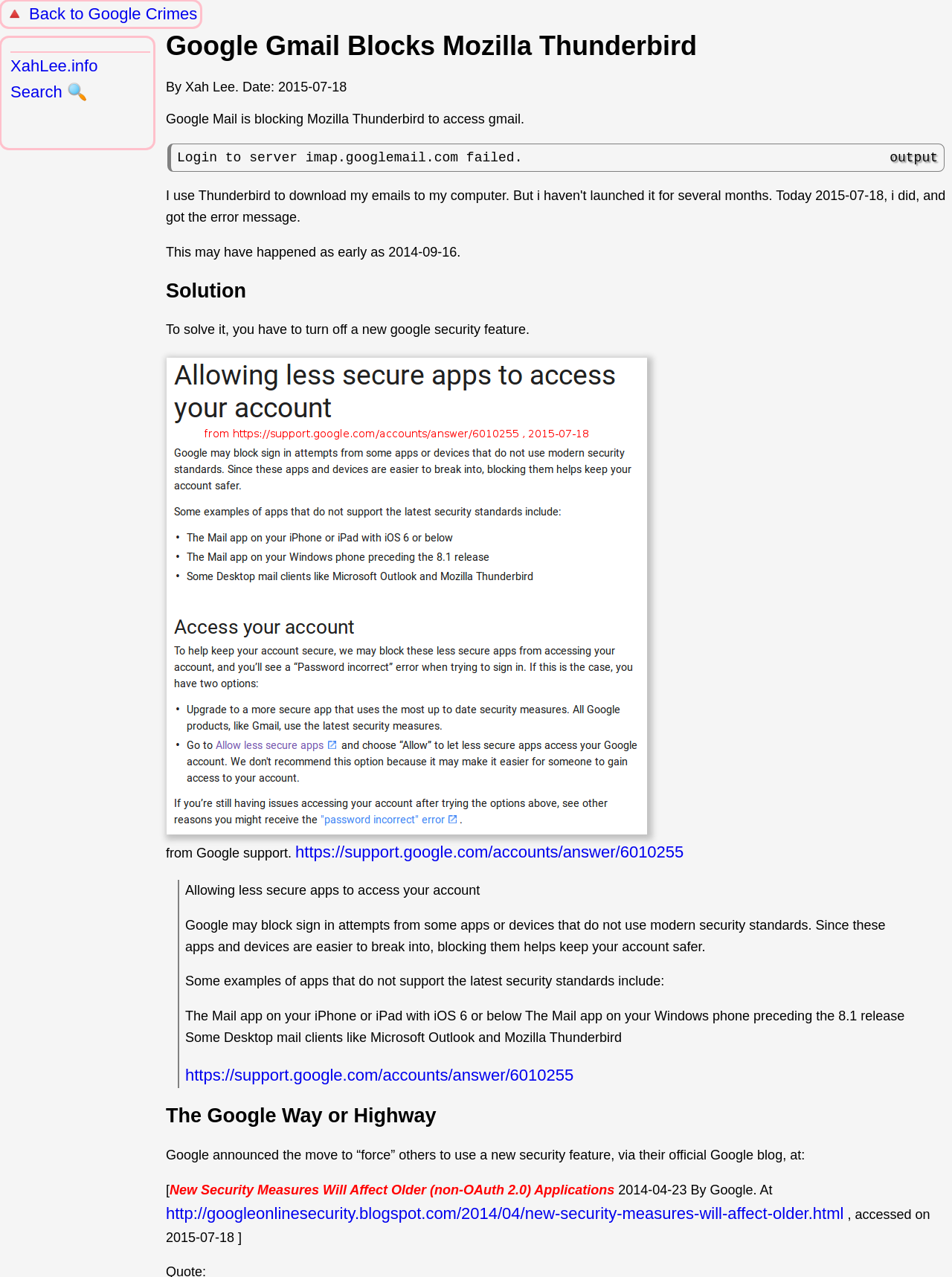Construct a comprehensive description capturing every detail on the webpage.

The webpage is about Google Gmail blocking Mozilla Thunderbird, with a focus on the issue and its solution. At the top left, there is a link to "Back to Google Crimes" with a 🔺 icon. Below it, the main title "Google Gmail Blocks Mozilla Thunderbird" is displayed prominently. 

To the right of the title, there is a byline "By Xah Lee. Date: 2015-07-18". The main content starts with a paragraph explaining that Google Mail is blocking Mozilla Thunderbird from accessing Gmail, followed by an error message "Login to server imap.googlemail.com failed." 

The article then explains that this issue may have started as early as 2014-09-16. The solution to this problem is provided in a separate section, where it is stated that a new Google security feature needs to be turned off. This section is accompanied by an image from Google support, which shows how to allow less secure apps to access the account. 

Below the solution, there is a blockquote that explains Google's reasoning behind blocking sign-in attempts from certain apps or devices that do not use modern security standards. This includes examples of apps that do not support the latest security standards, such as the Mail app on iPhone or iPad with iOS 6 or below, and some desktop mail clients like Microsoft Outlook and Mozilla Thunderbird. 

The webpage also discusses Google's announcement of the move to "force" others to use a new security feature, which was made via their official Google blog. The article concludes with a link to the Google blog post, which was accessed on 2015-07-18. At the bottom left, there is a search link "XahLee.info Search 🔍".